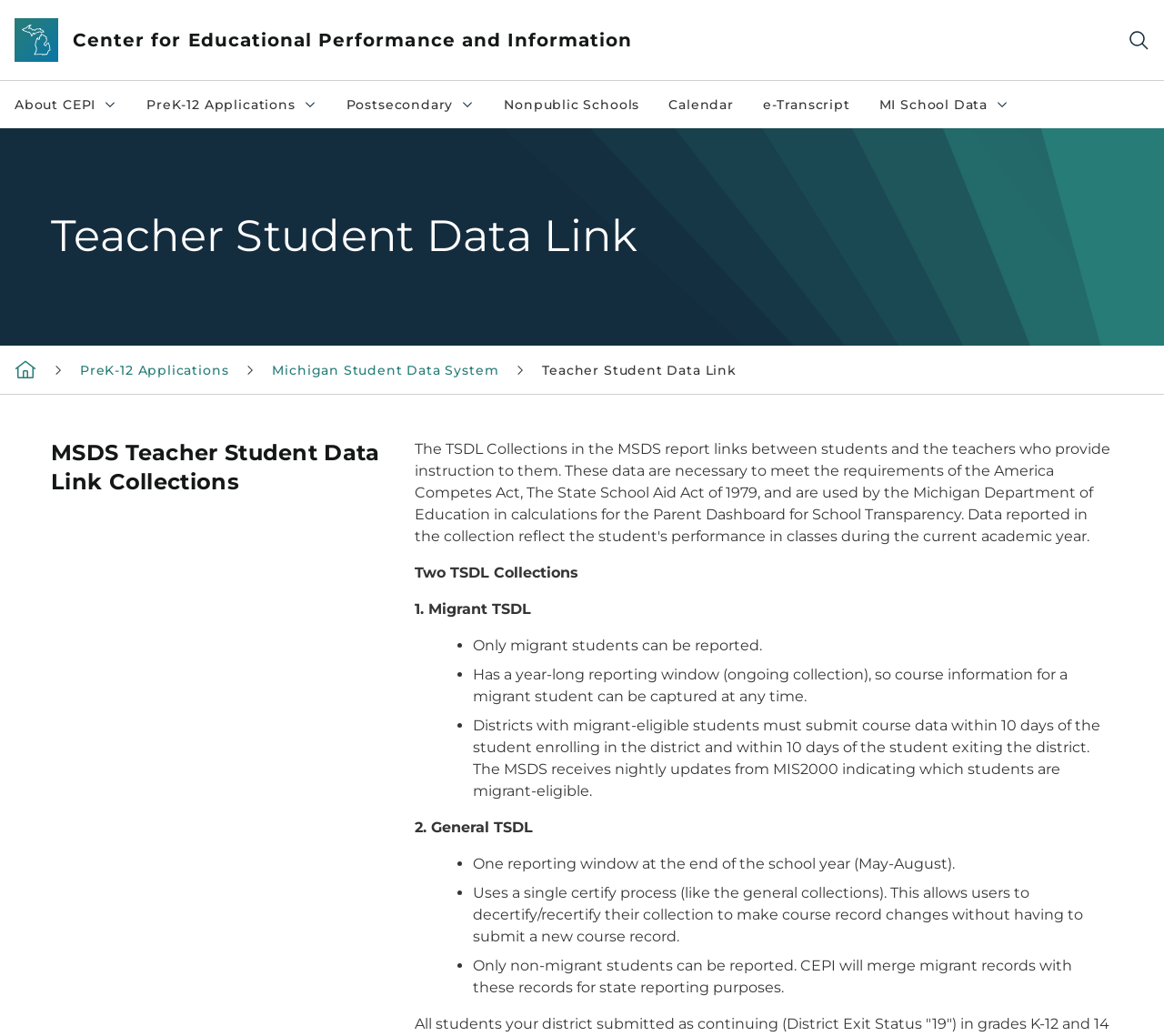Please find the bounding box for the UI component described as follows: "aria-label="Search"".

[0.969, 0.028, 0.988, 0.05]